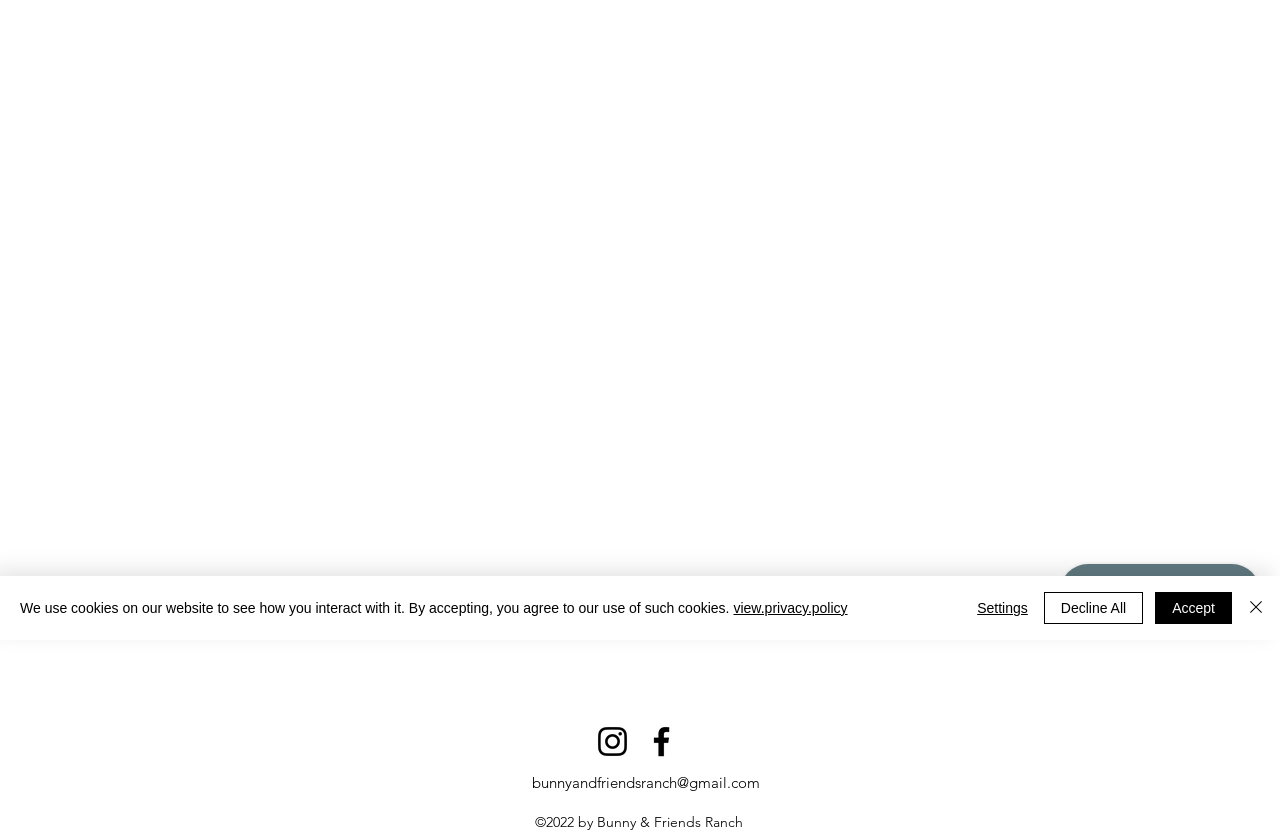Predict the bounding box of the UI element that fits this description: "aria-label="Facebook"".

[0.502, 0.864, 0.532, 0.911]